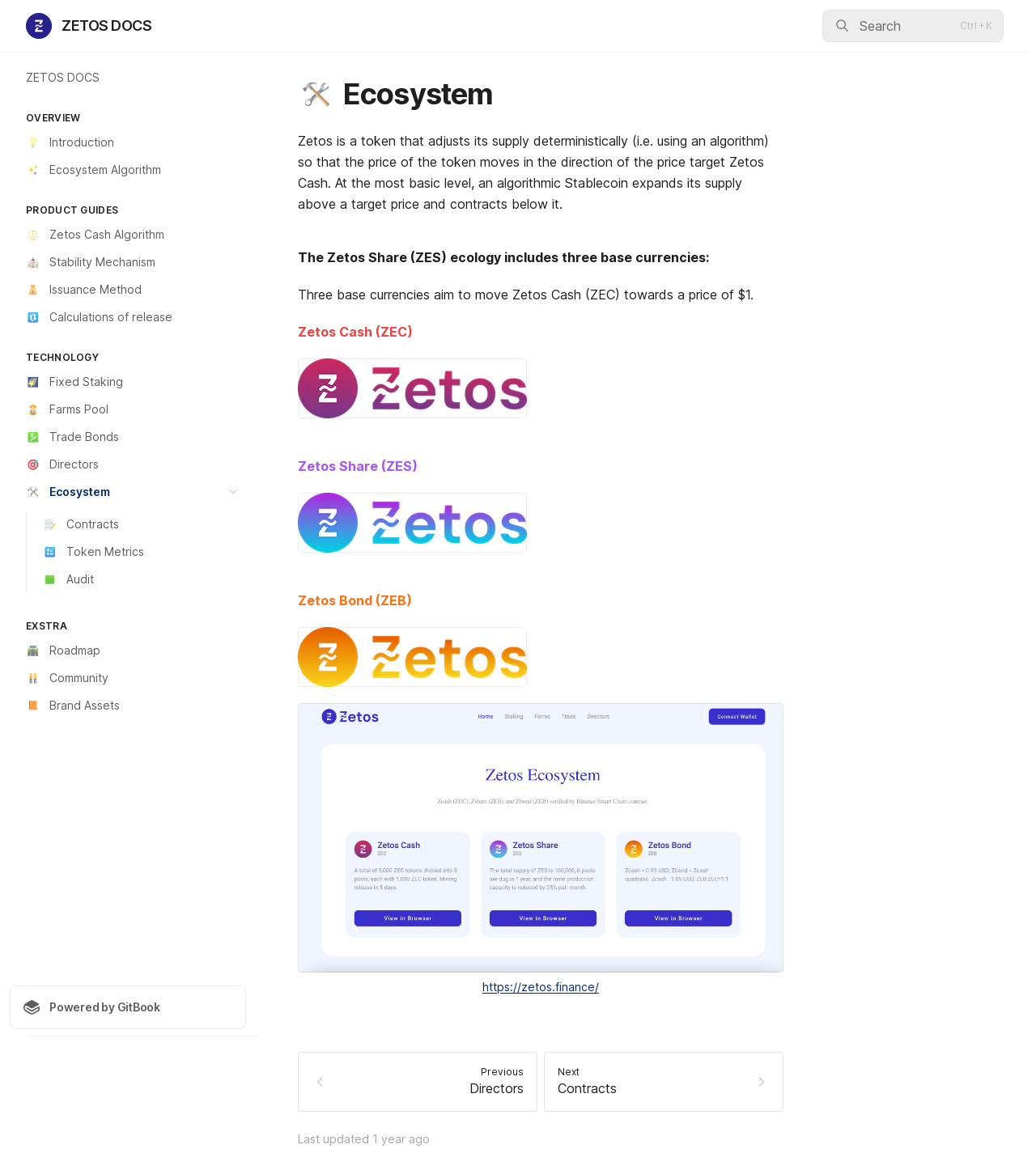What is the name of the mechanism that aims to stabilize the price of Zetos Cash?
Using the image, respond with a single word or phrase.

Stability Mechanism